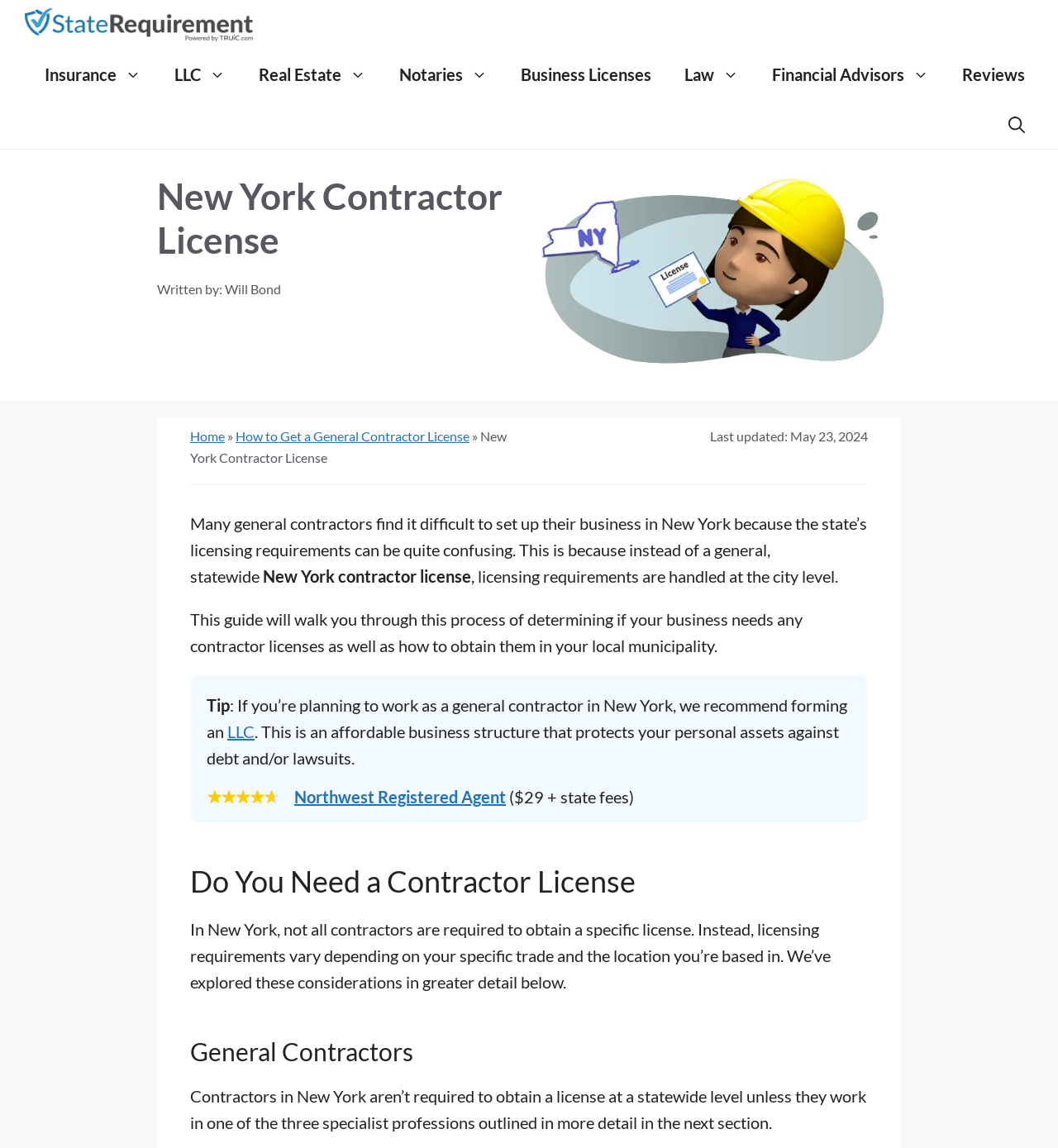Please specify the bounding box coordinates of the area that should be clicked to accomplish the following instruction: "Click on the 'Home' link". The coordinates should consist of four float numbers between 0 and 1, i.e., [left, top, right, bottom].

[0.18, 0.373, 0.212, 0.387]